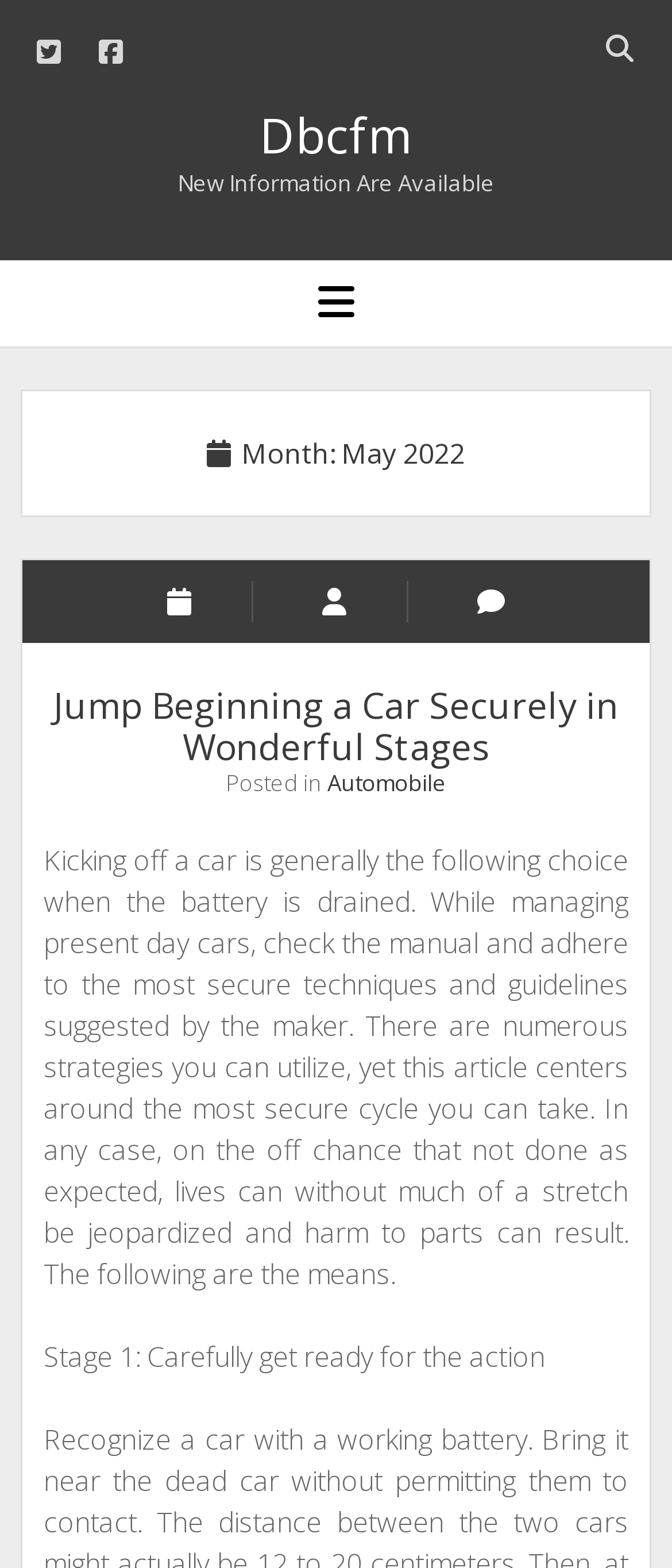What is the current month and year displayed on the webpage?
Please analyze the image and answer the question with as much detail as possible.

I found a heading element with the text 'Month: May 2022', which indicates that the current month and year displayed on the webpage is May 2022.